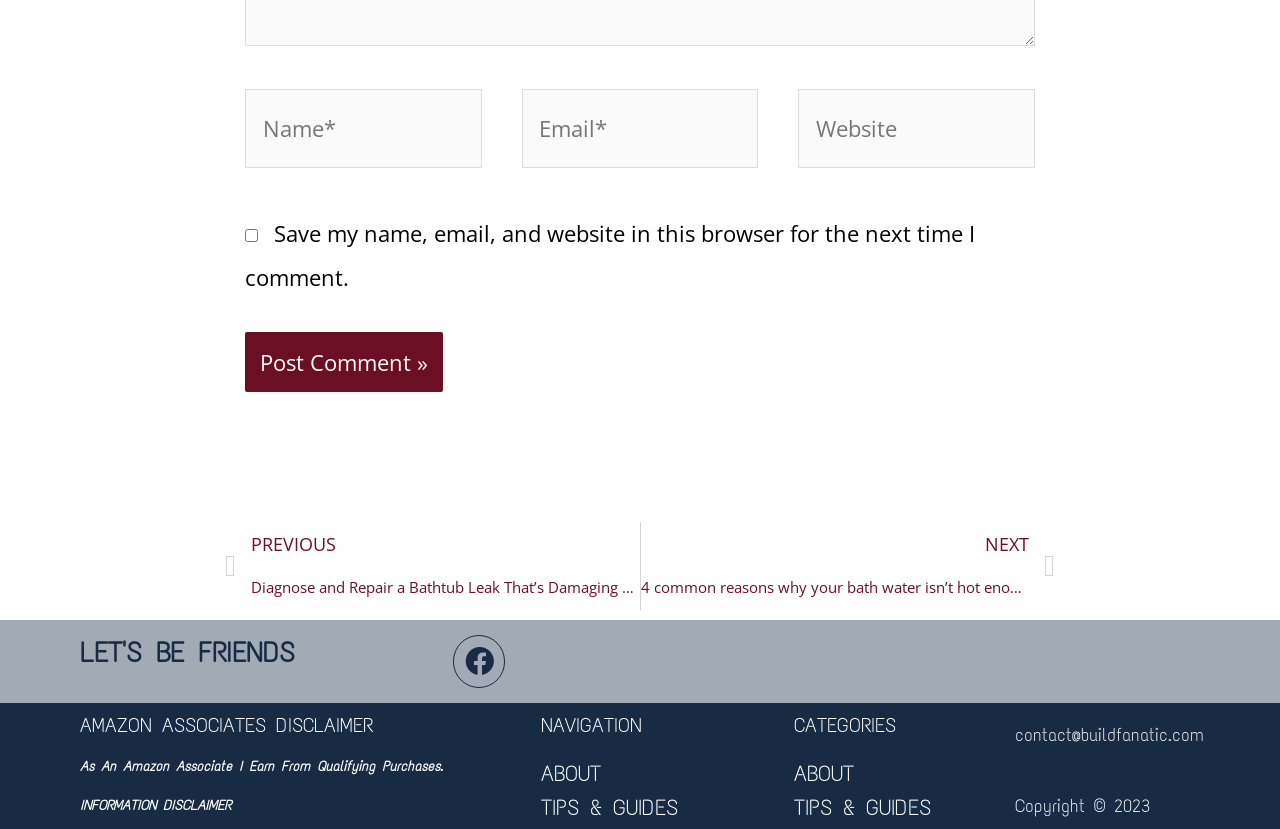Identify the bounding box coordinates of the element to click to follow this instruction: 'Click the post comment button'. Ensure the coordinates are four float values between 0 and 1, provided as [left, top, right, bottom].

[0.191, 0.4, 0.346, 0.473]